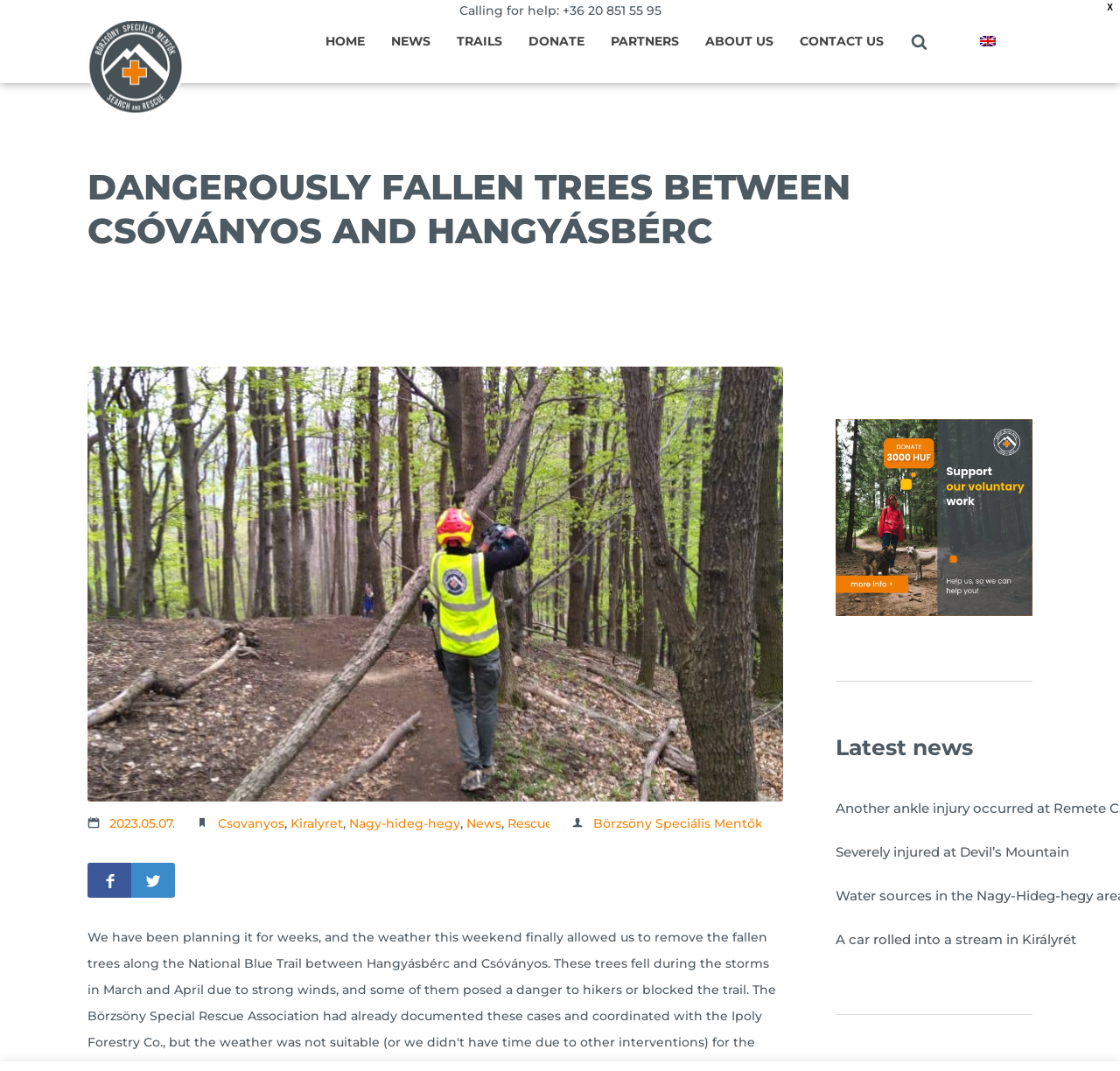Extract the bounding box coordinates for the UI element described as: "Börzsöny Speciális Mentők".

[0.53, 0.761, 0.681, 0.776]